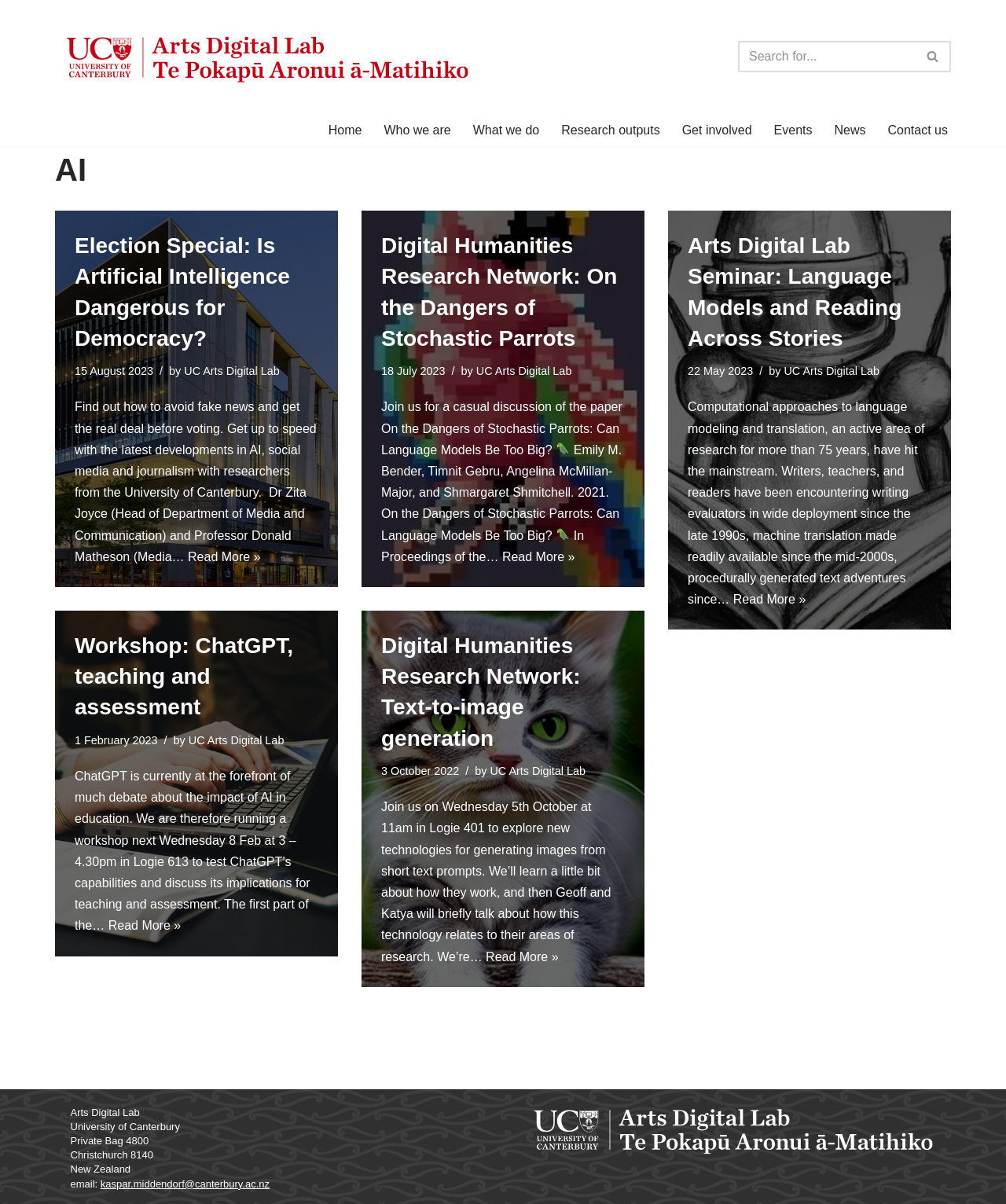Give a one-word or phrase response to the following question: What is the topic of the 'Election Special' article?

Artificial Intelligence and Democracy